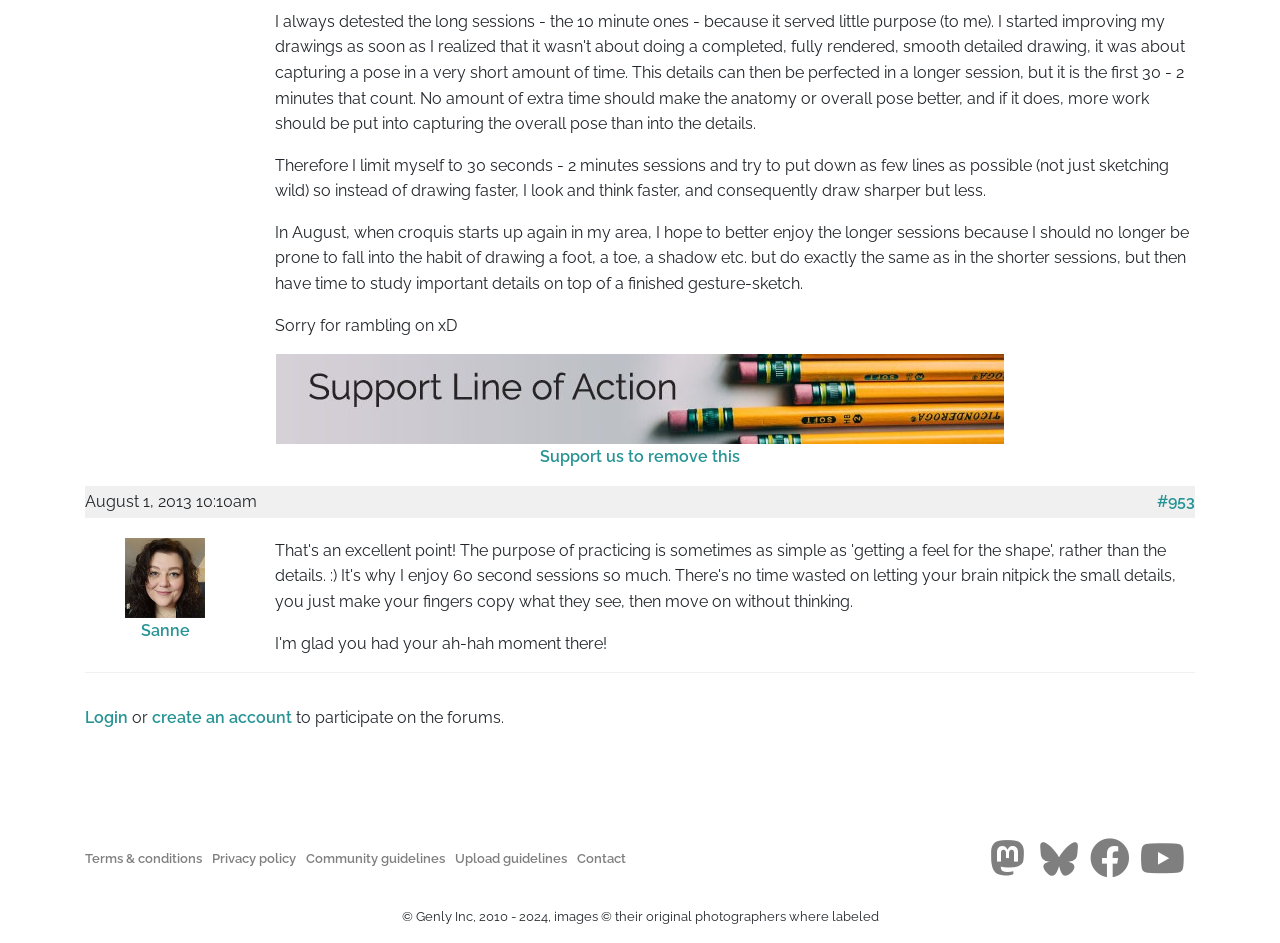Using the format (top-left x, top-left y, bottom-right x, bottom-right y), and given the element description, identify the bounding box coordinates within the screenshot: Login

[0.066, 0.751, 0.1, 0.771]